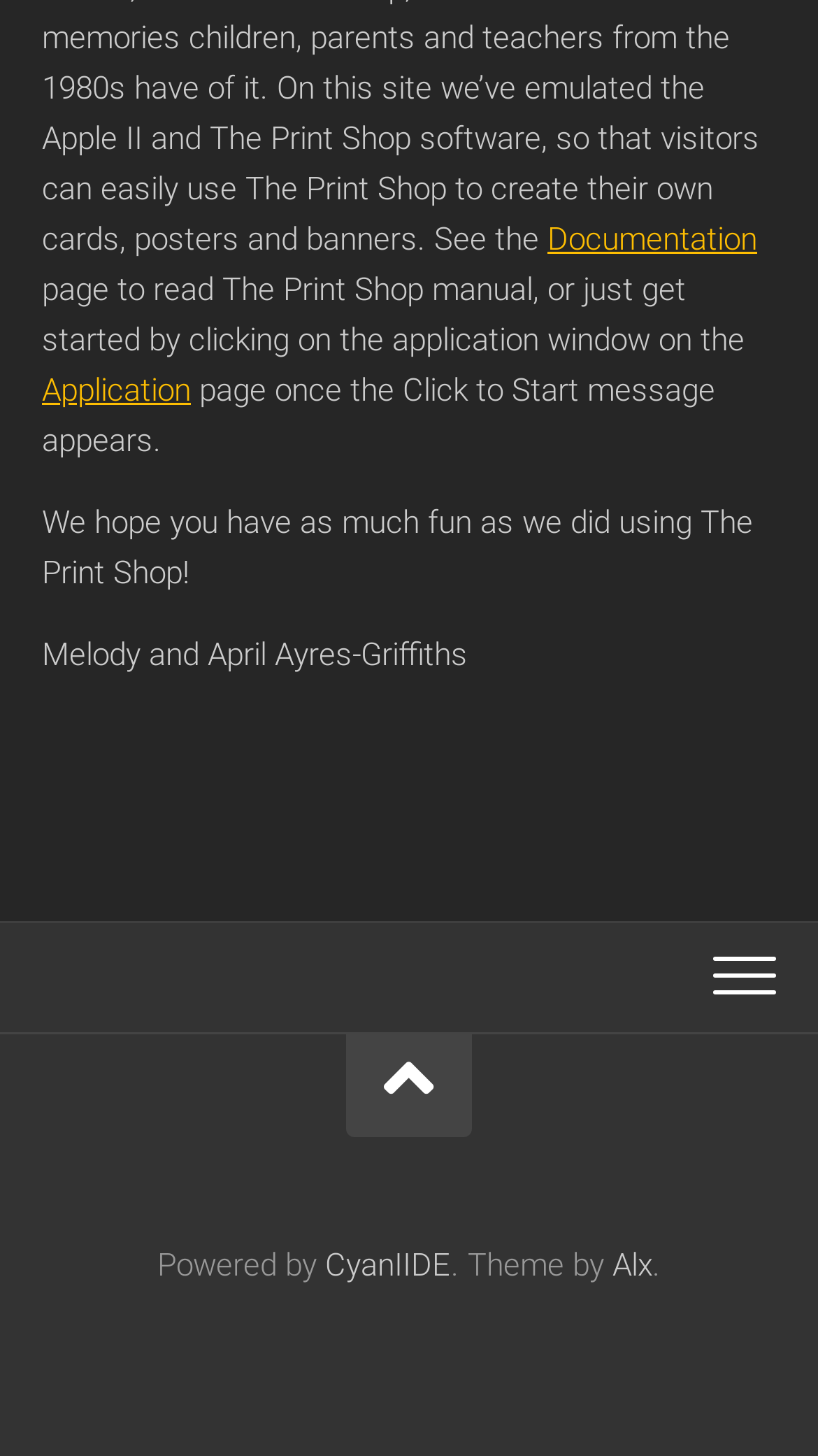What is the theme of the webpage provided by?
Using the image as a reference, give a one-word or short phrase answer.

Alx